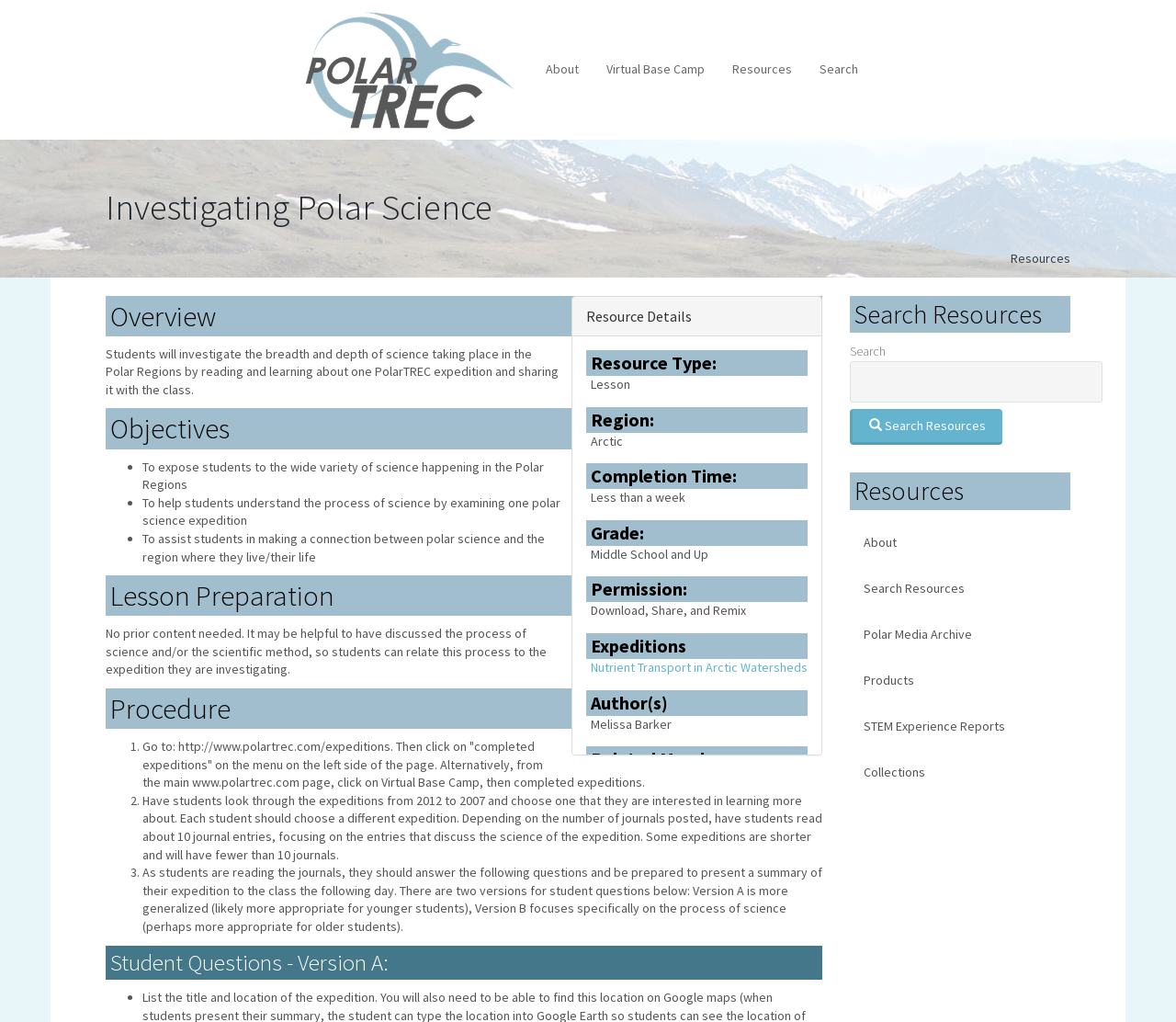Locate the bounding box coordinates of the element I should click to achieve the following instruction: "Click on the 'Resource Details' button".

[0.487, 0.29, 0.698, 0.328]